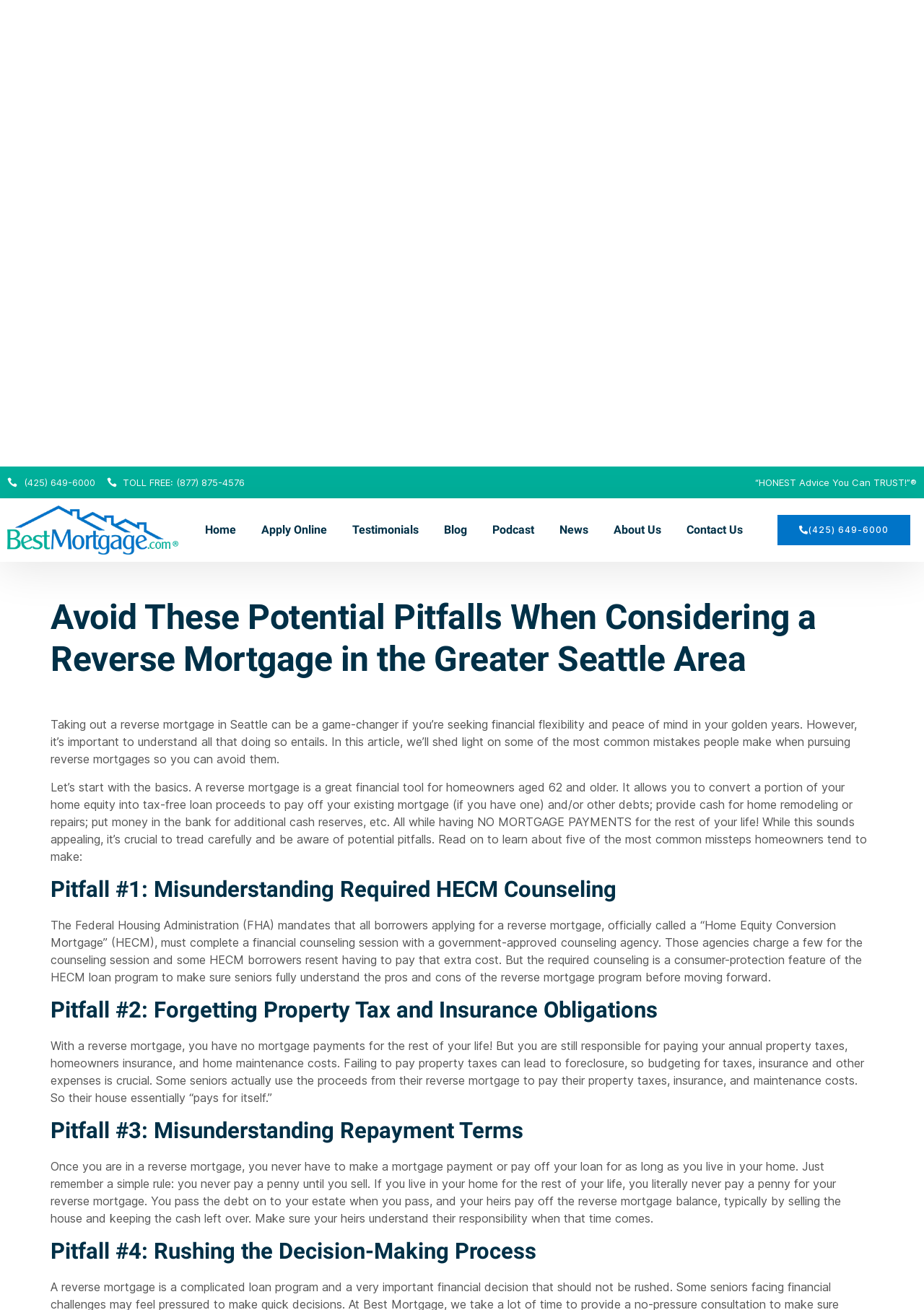Please identify the bounding box coordinates for the region that you need to click to follow this instruction: "Call the toll-free number".

[0.115, 0.362, 0.265, 0.375]